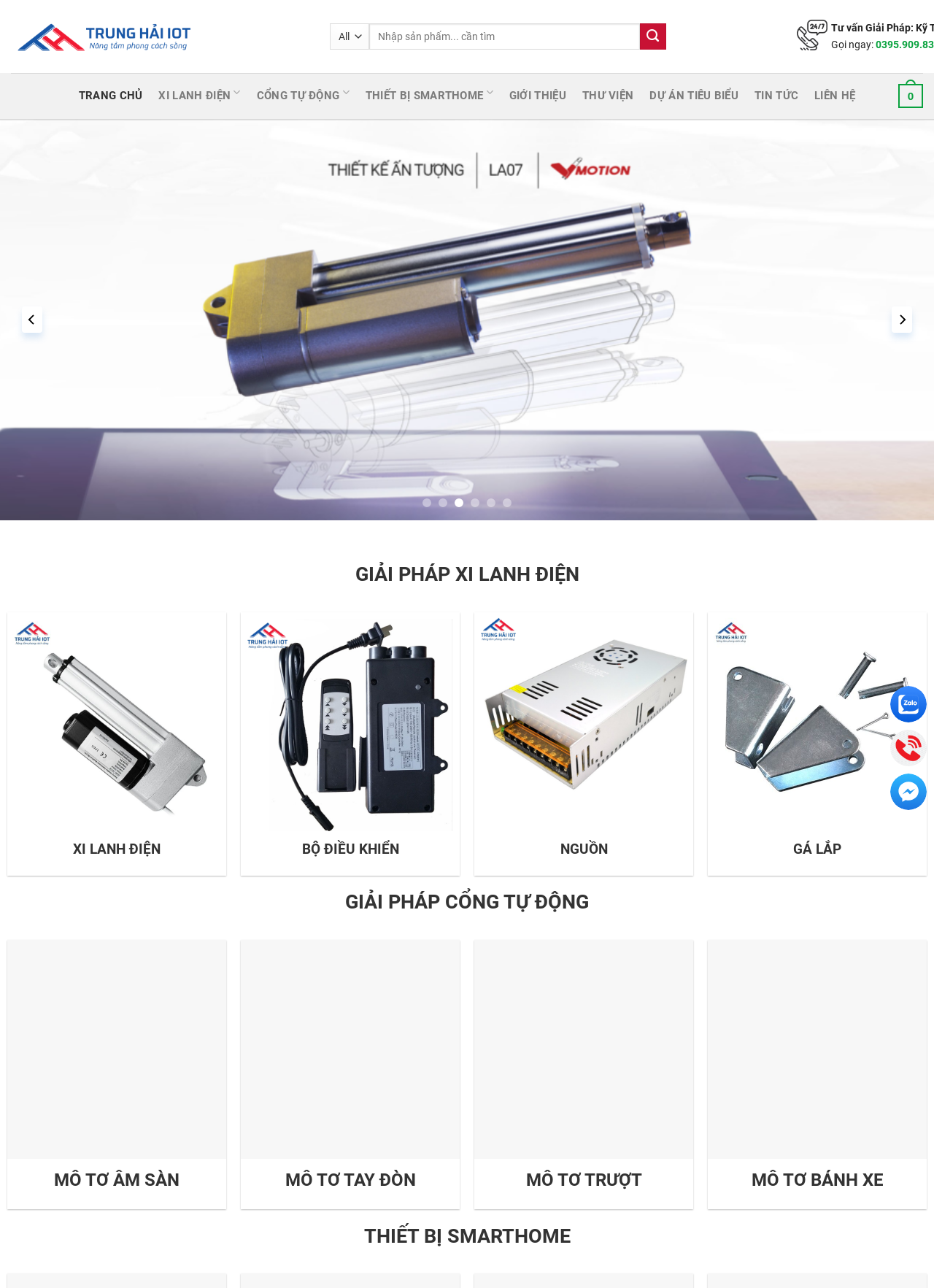Identify the bounding box coordinates of the region I need to click to complete this instruction: "Call now".

[0.89, 0.03, 0.938, 0.04]